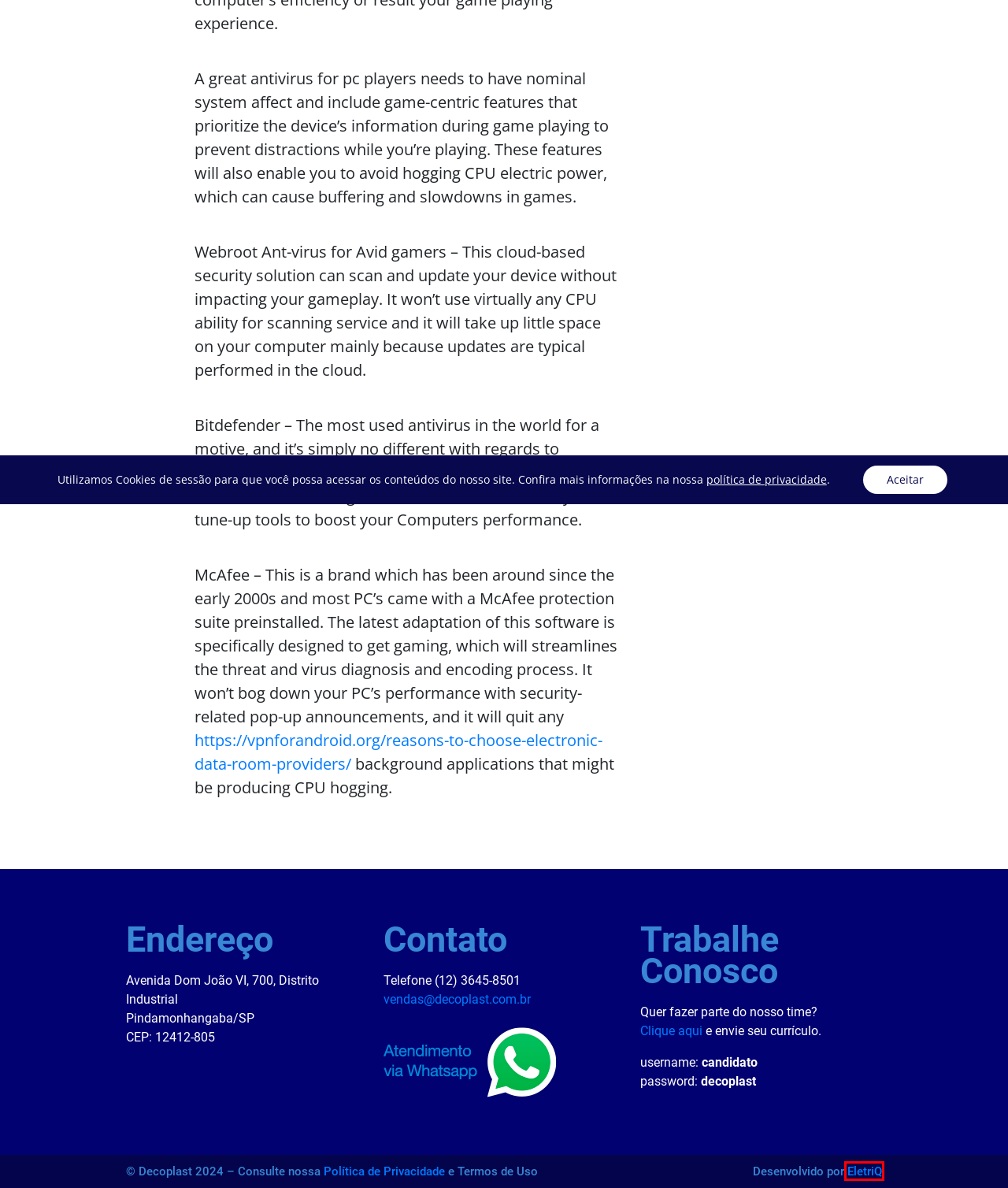Observe the provided screenshot of a webpage that has a red rectangle bounding box. Determine the webpage description that best matches the new webpage after clicking the element inside the red bounding box. Here are the candidates:
A. Contato - Decoplast
B. ProcSecure
C. Clientes - Decoplast
D. Política de privacidade - Decoplast
E. Produtos - Decoplast
F. Empresa - Decoplast
G. Arquivos Sem categoria - Decoplast
H. EletriQ - Consumer Experience

H